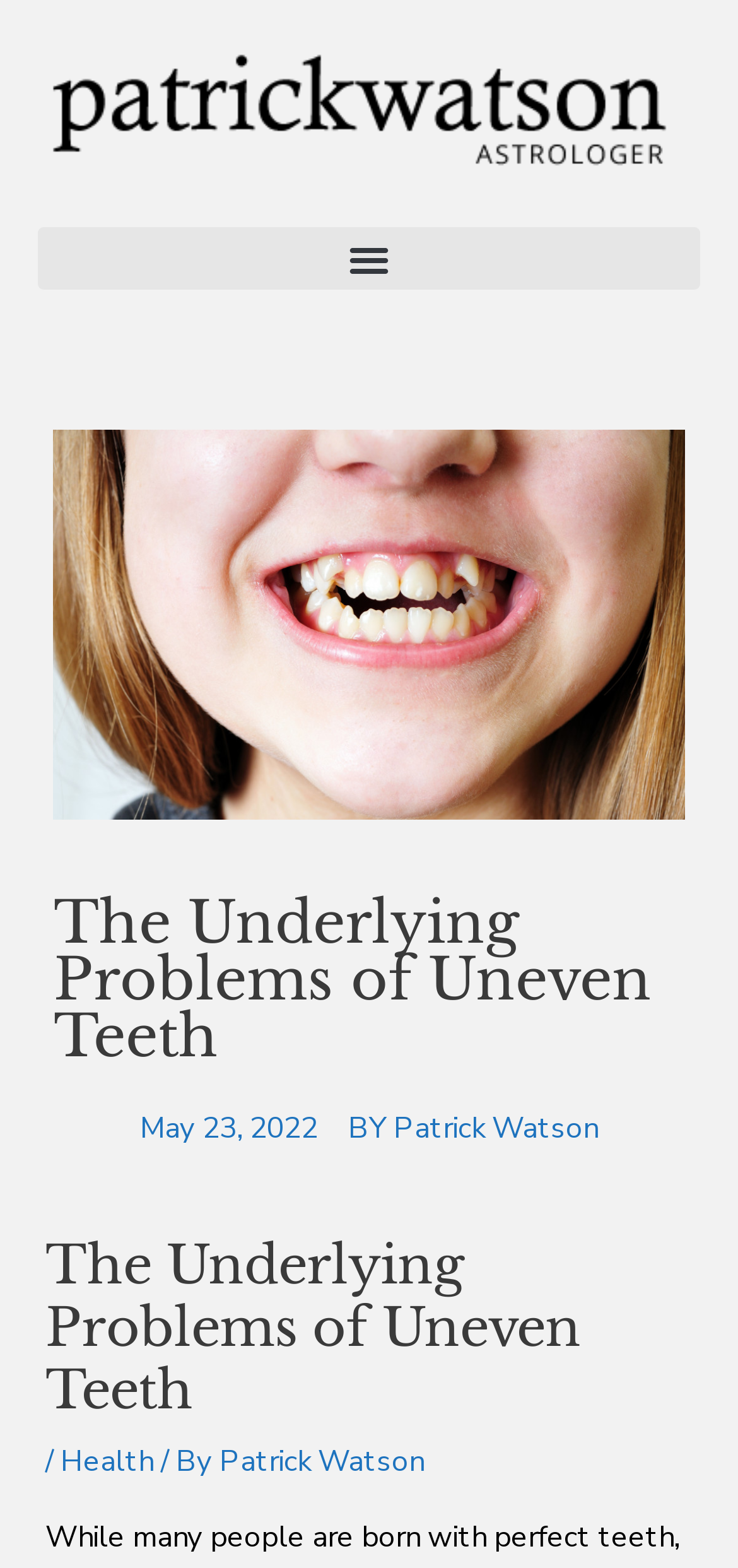Please provide the bounding box coordinate of the region that matches the element description: text/plain. Coordinates should be in the format (top-left x, top-left y, bottom-right x, bottom-right y) and all values should be between 0 and 1.

None